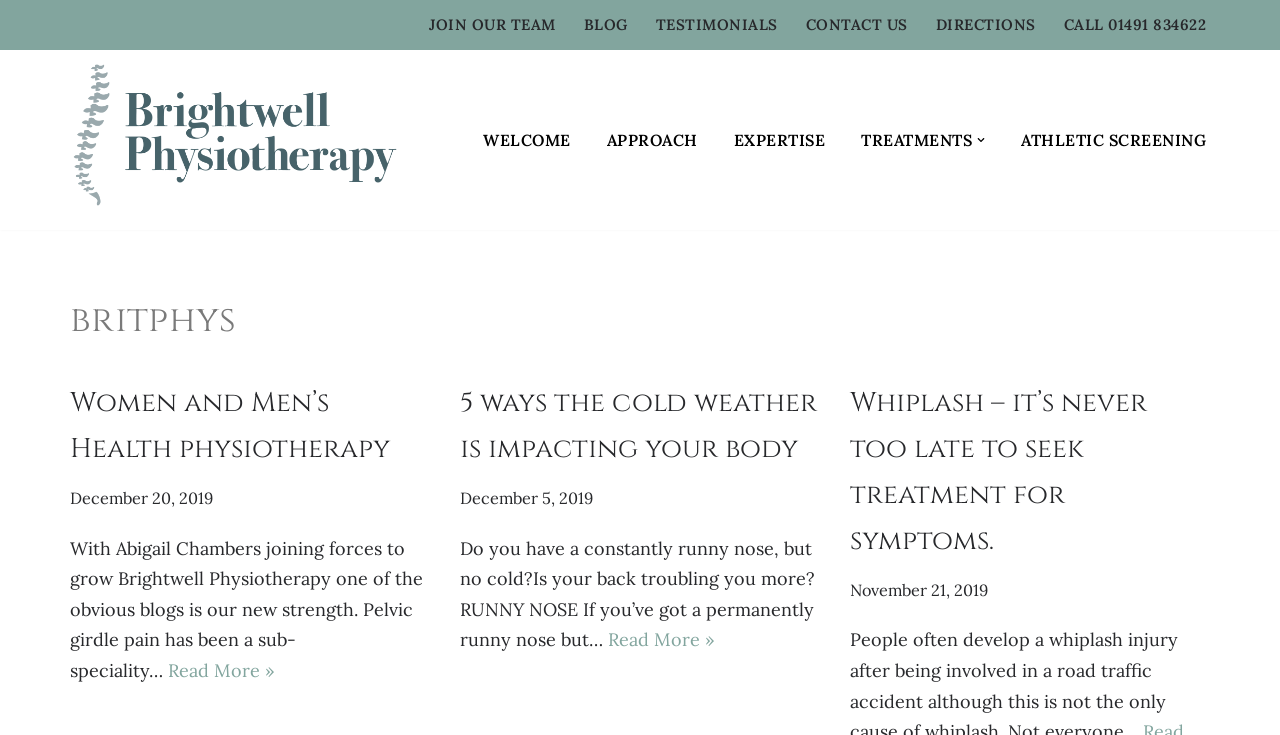Predict the bounding box for the UI component with the following description: "Skip to content".

[0.0, 0.044, 0.023, 0.071]